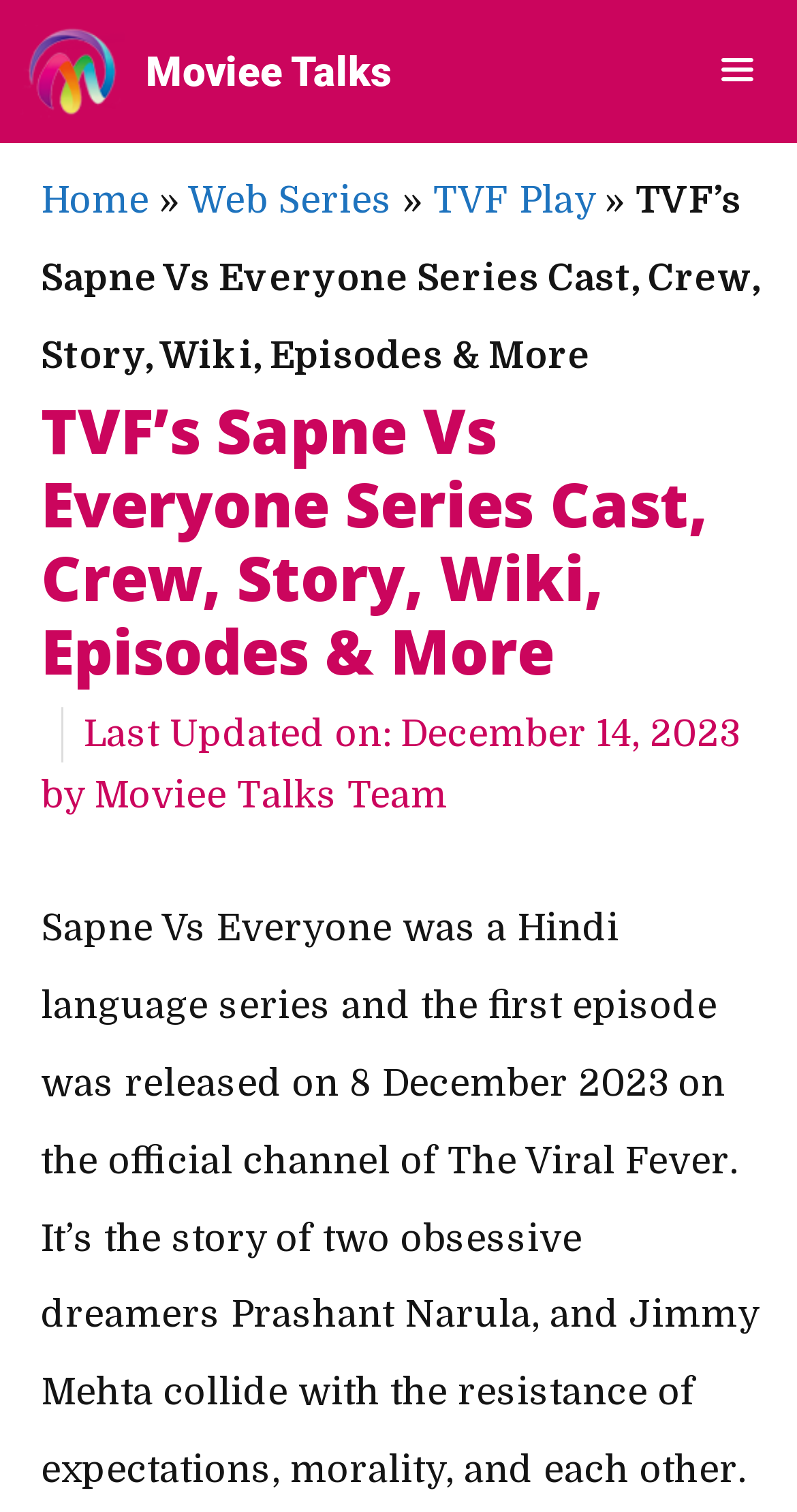Highlight the bounding box of the UI element that corresponds to this description: "Moviee Talks".

[0.183, 0.0, 0.491, 0.095]